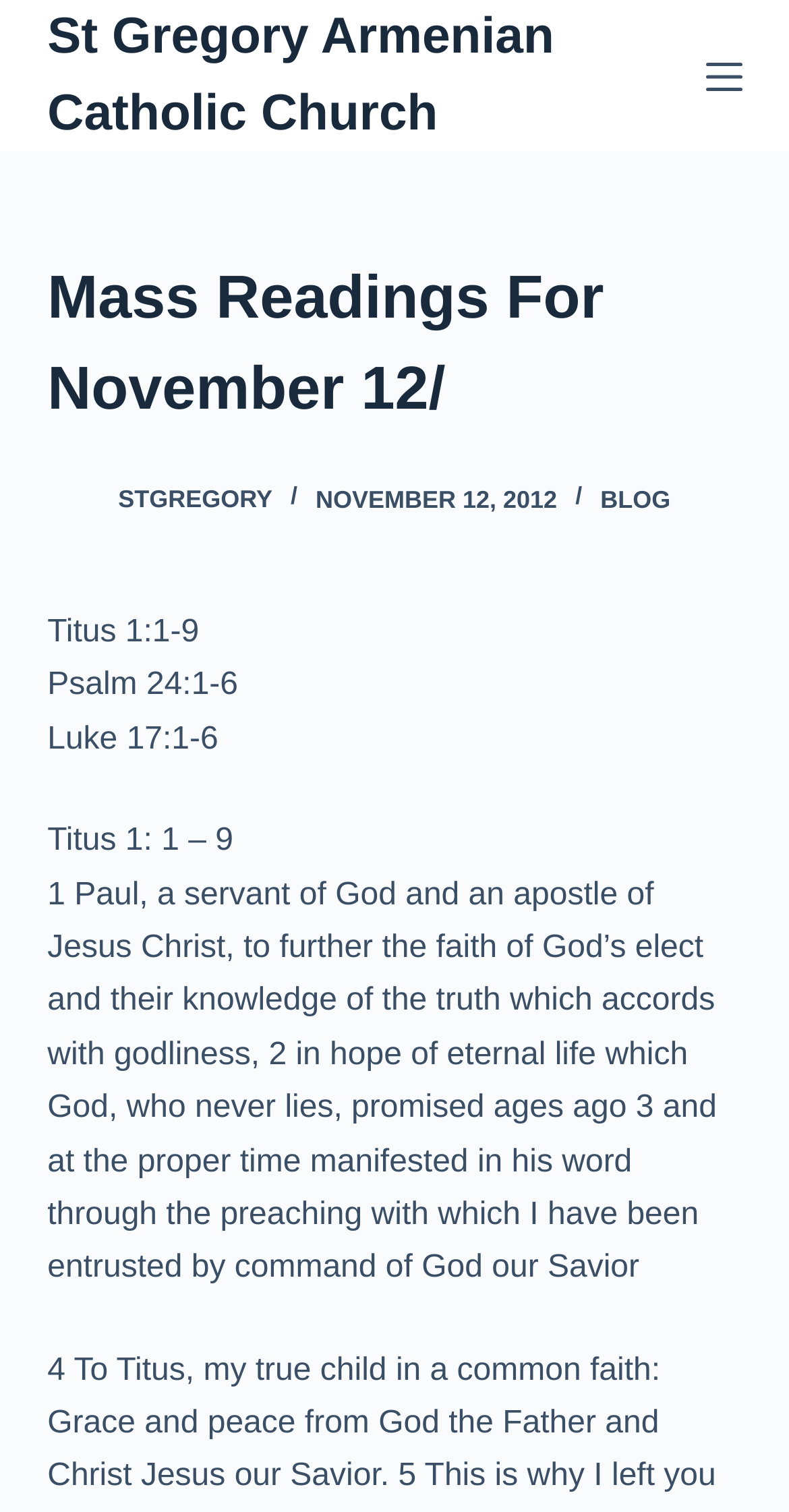Provide a thorough and detailed response to the question by examining the image: 
How many links are there in the top header?

There are three links in the top header: 'stgregory', 'STGREGORY', and 'BLOG'. These links are located below the church's logo.